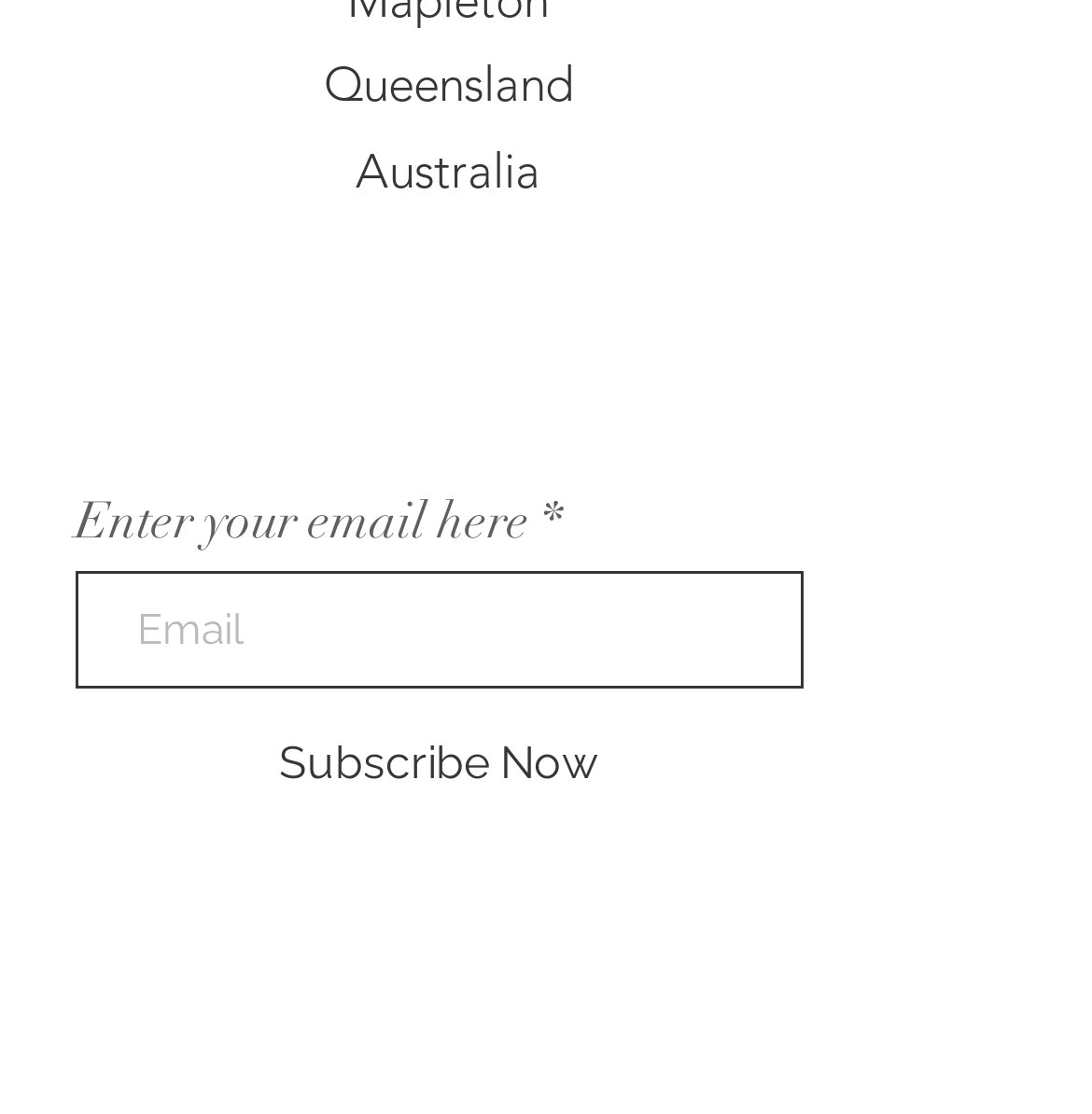Please specify the bounding box coordinates in the format (top-left x, top-left y, bottom-right x, bottom-right y), with values ranging from 0 to 1. Identify the bounding box for the UI component described as follows: Subscribe Now

[0.208, 0.644, 0.595, 0.732]